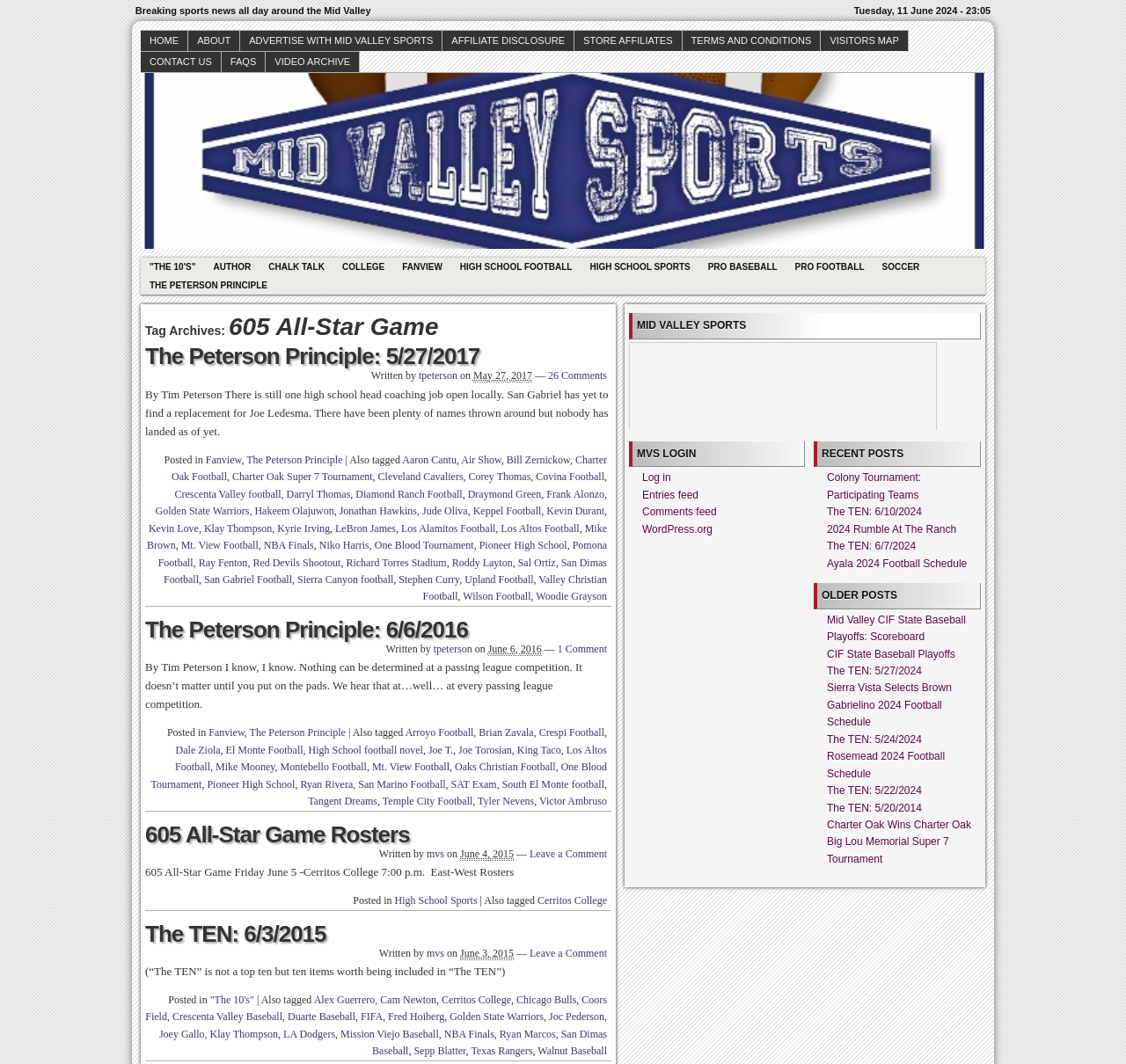Extract the bounding box coordinates for the HTML element that matches this description: "The Peterson Principle: 5/27/2017". The coordinates should be four float numbers between 0 and 1, i.e., [left, top, right, bottom].

[0.129, 0.323, 0.426, 0.347]